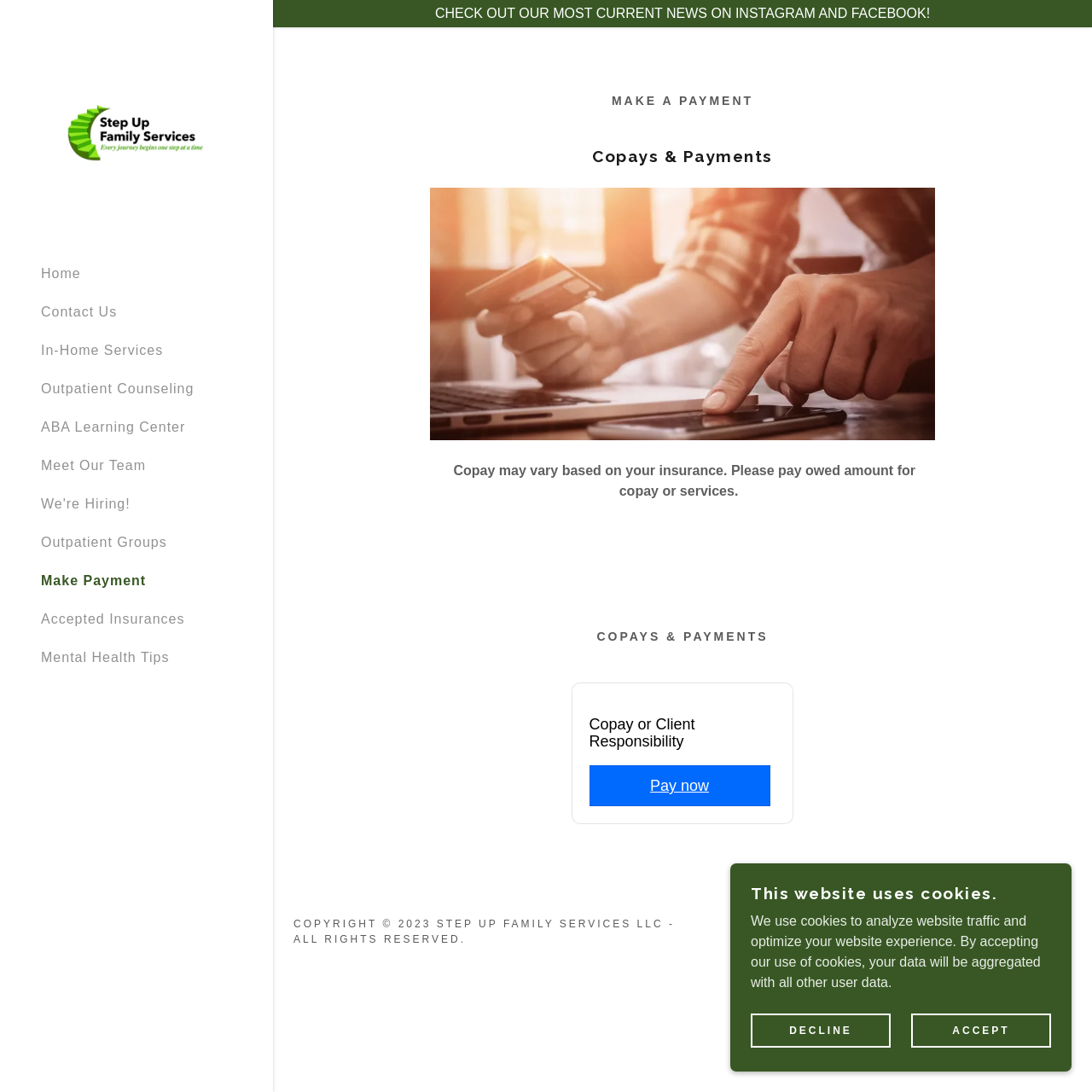Extract the primary header of the webpage and generate its text.

MAKE A PAYMENT